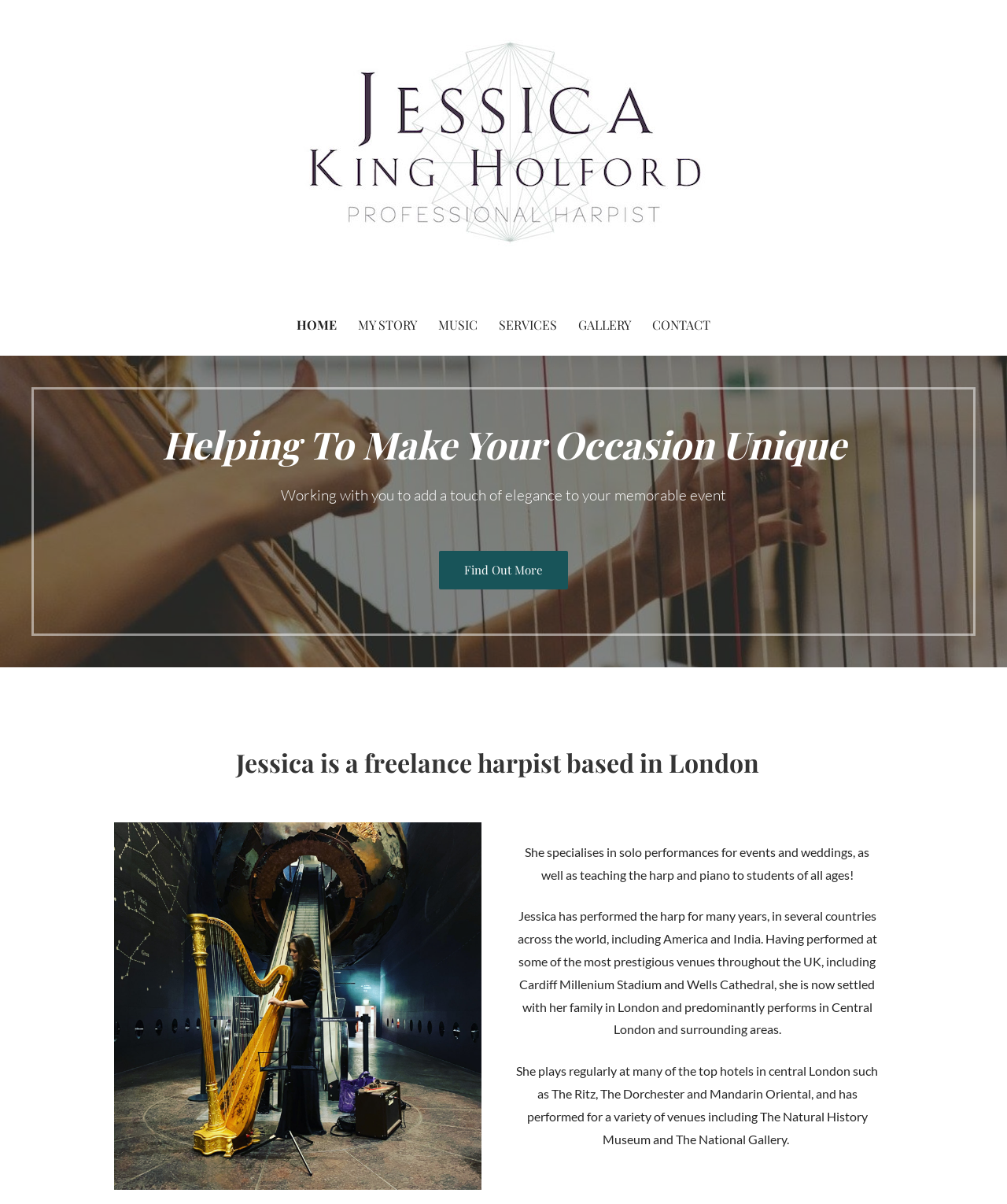Please locate the bounding box coordinates of the element that should be clicked to achieve the given instruction: "Click on the HOME link".

[0.285, 0.245, 0.344, 0.295]